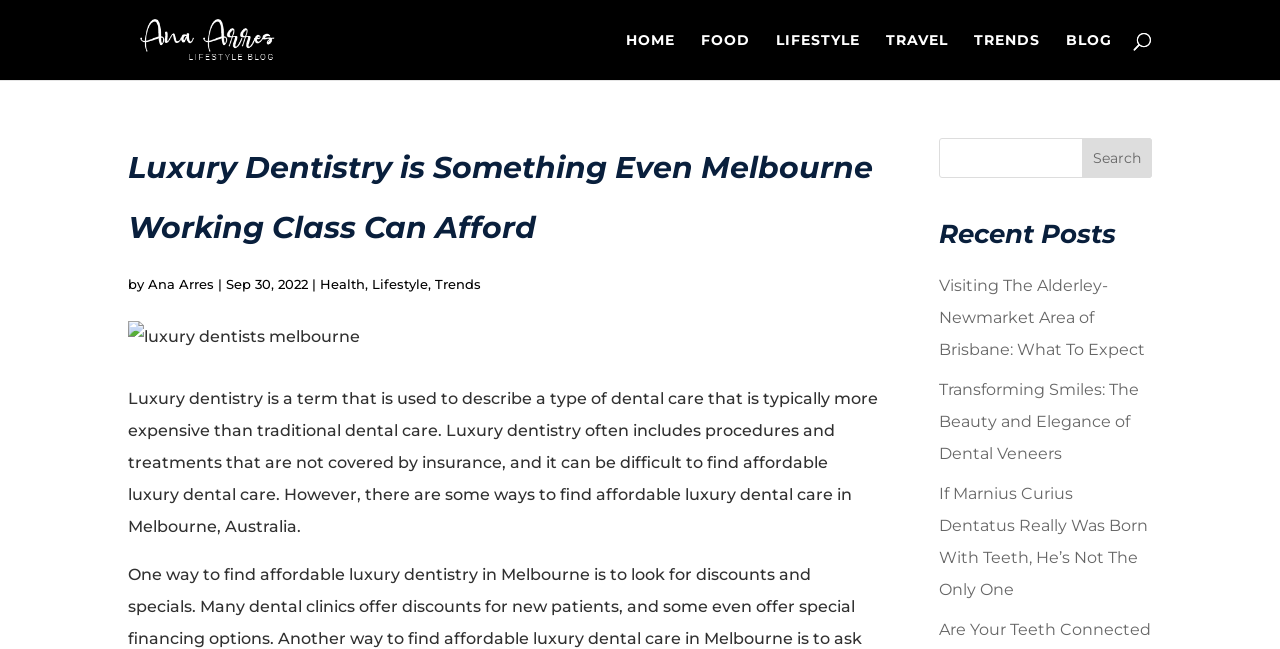Can you identify the bounding box coordinates of the clickable region needed to carry out this instruction: 'Click on the 'TRENDS' link'? The coordinates should be four float numbers within the range of 0 to 1, stated as [left, top, right, bottom].

[0.761, 0.051, 0.812, 0.123]